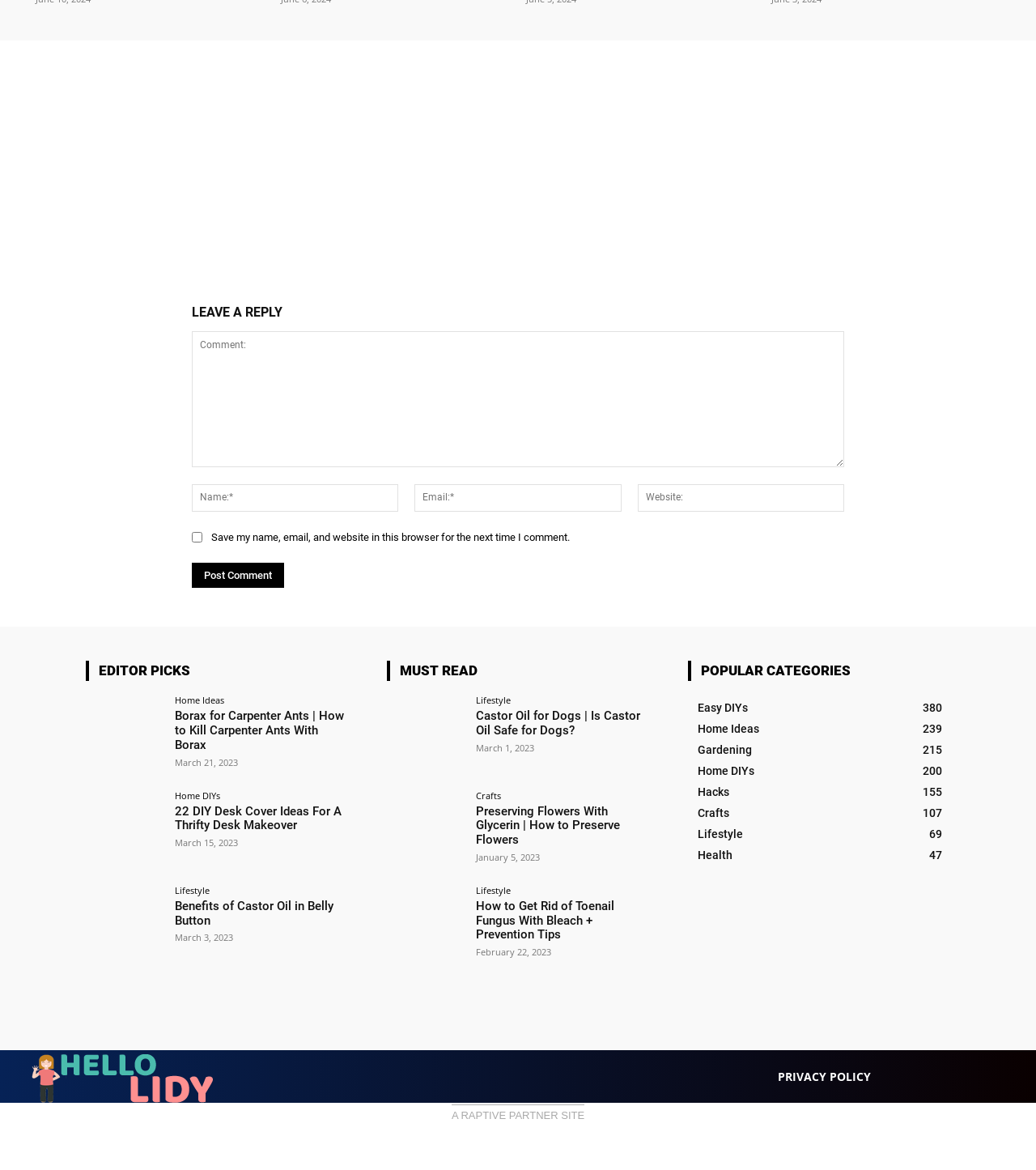Find the bounding box coordinates for the HTML element specified by: "Easy DIYs380".

[0.673, 0.6, 0.722, 0.611]